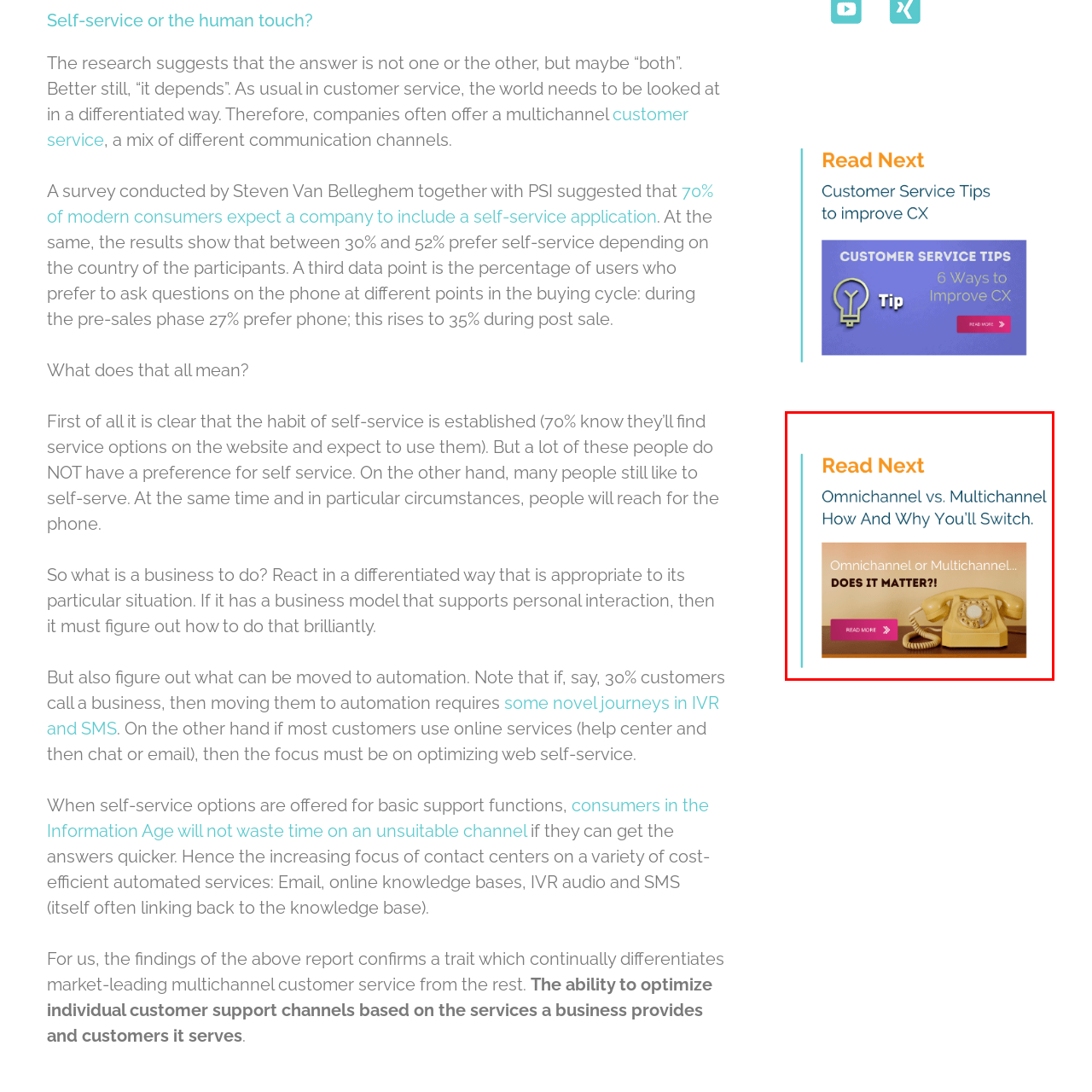Is the image comparing traditional and modern customer service approaches?  
Study the image enclosed by the red boundary and furnish a detailed answer based on the visual details observed in the image.

The caption explains that the image juxtaposes a vintage yellow telephone, symbolizing traditional customer service communication methods, with modern multichannel and omnichannel service approaches, indicating a comparison between the two.